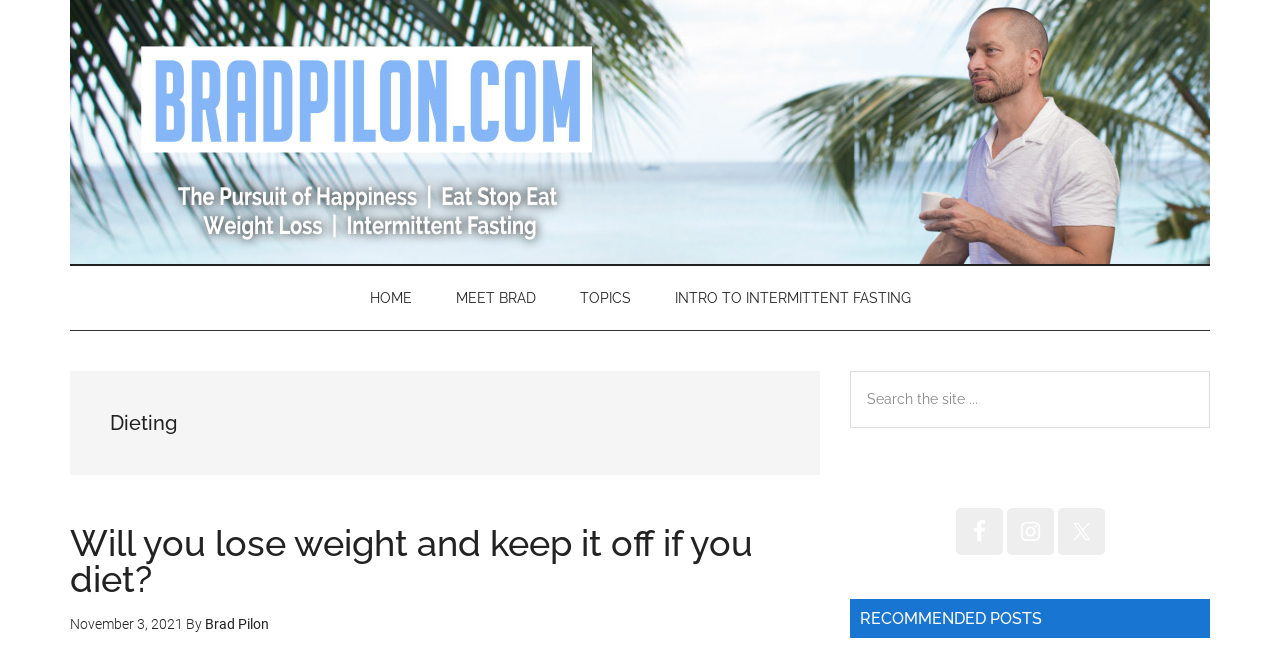Based on the image, please respond to the question with as much detail as possible:
What is the title of the current blog post?

I determined the title of the current blog post by looking at the heading element with the text 'Will you lose weight and keep it off if you diet?' which is a child element of the 'HeaderAsNonLandmark' element.